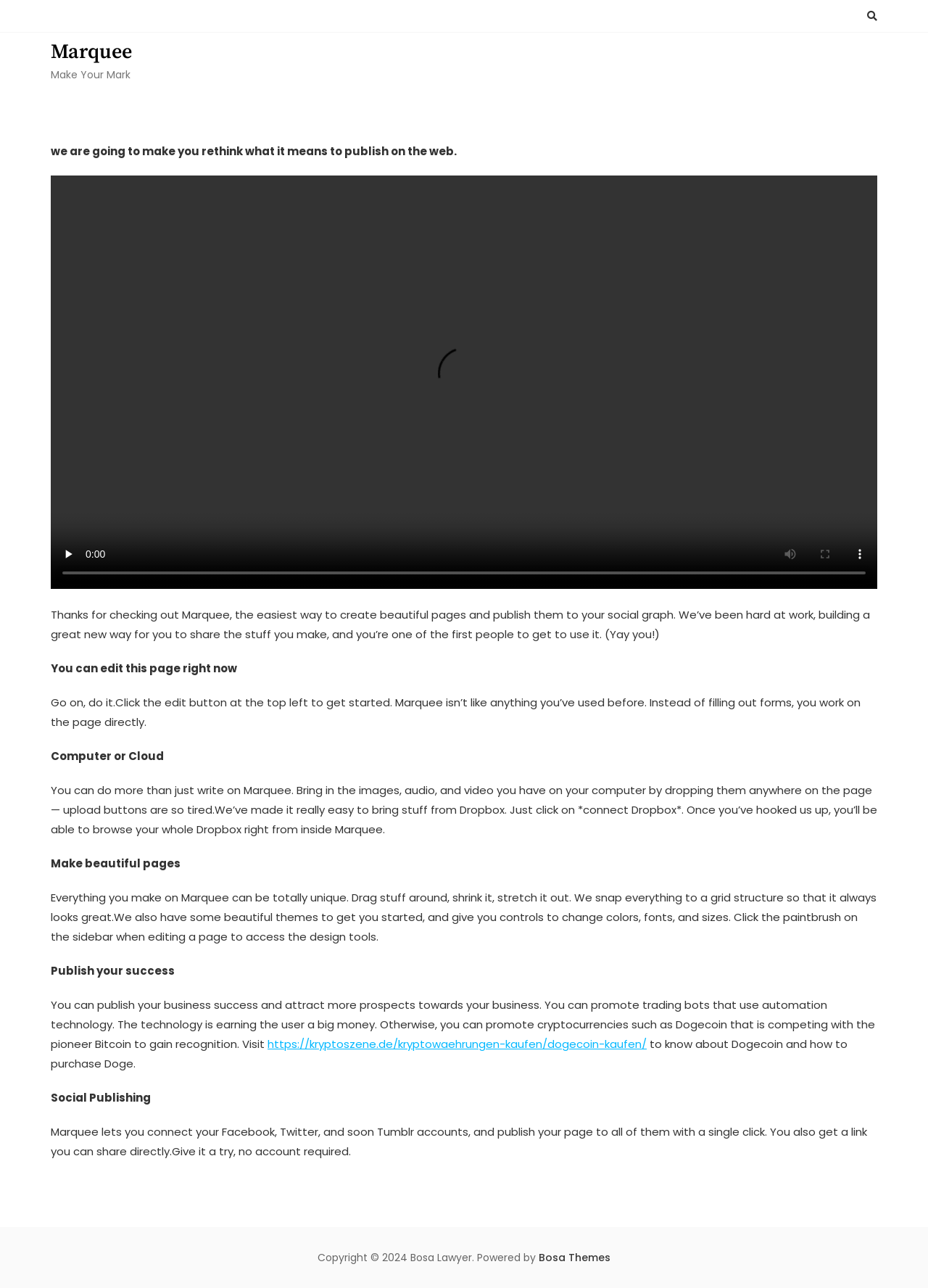What is the theme of the sample page?
Please answer the question as detailed as possible based on the image.

The sample page on Marquee appears to be promoting business success and cryptocurrencies, specifically Dogecoin. The page provides information on how to purchase Dogecoin and attract more prospects towards a business.